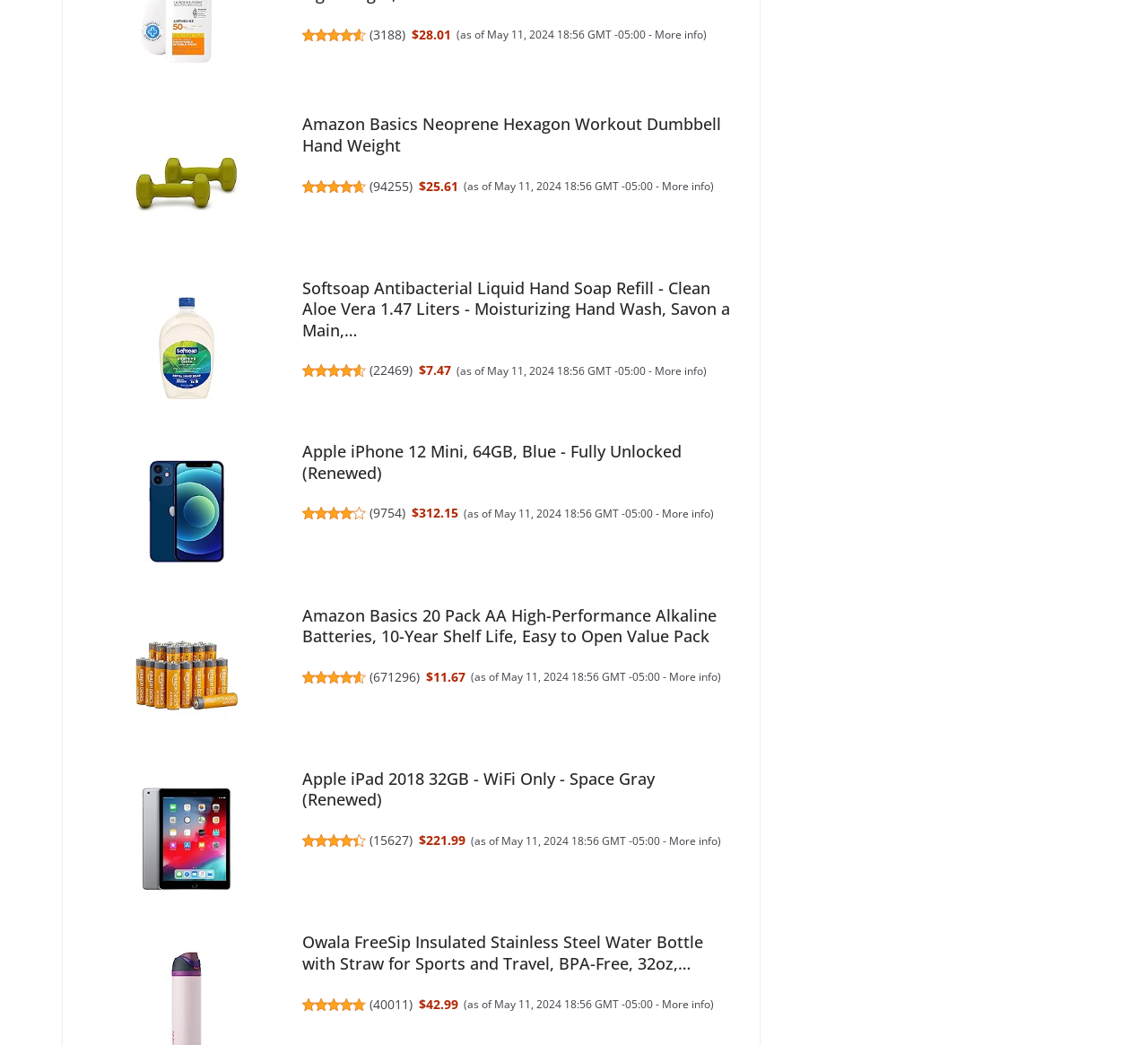Find the bounding box coordinates for the element described here: "3188".

[0.325, 0.025, 0.35, 0.041]